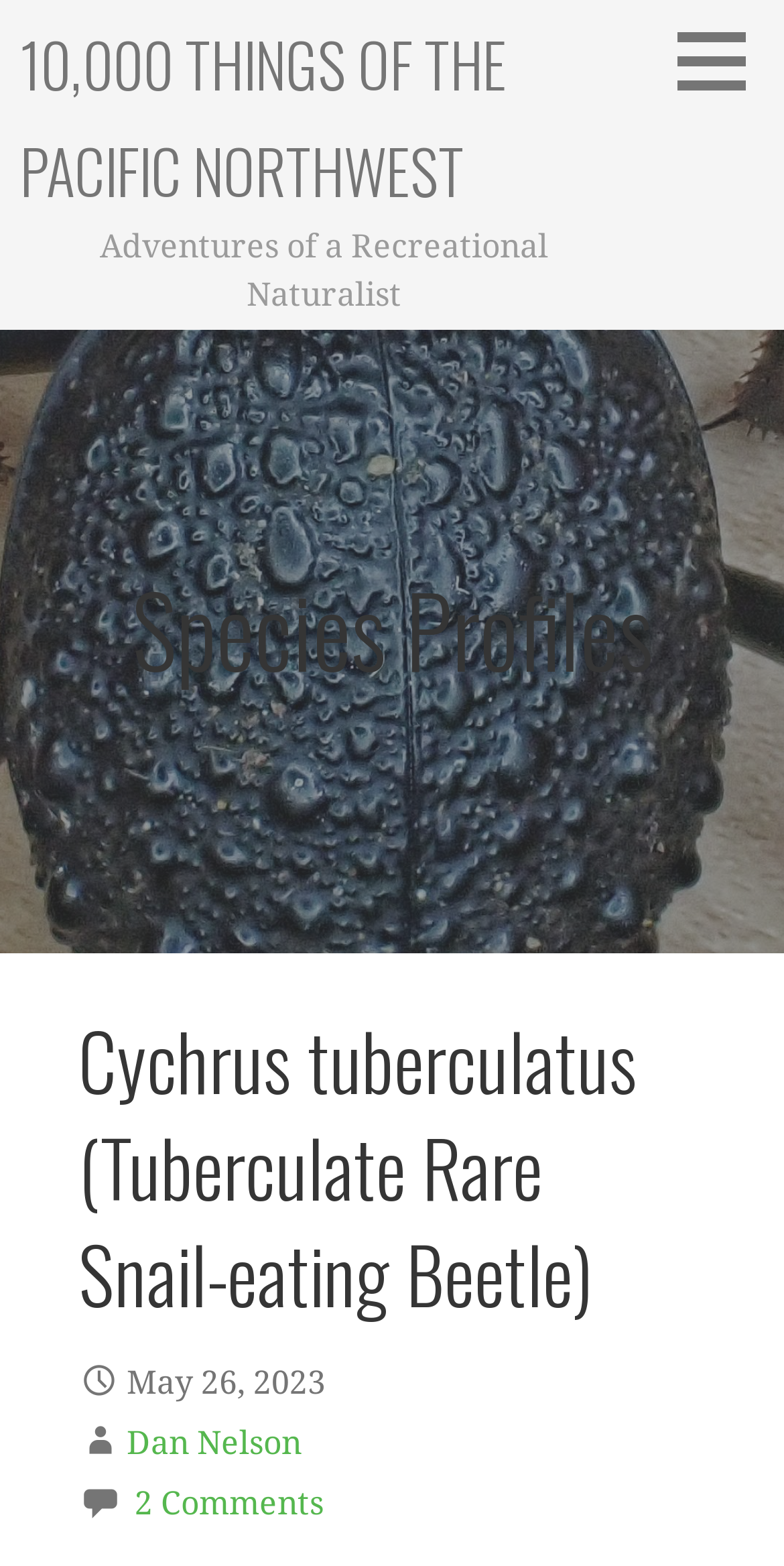Find the bounding box coordinates of the UI element according to this description: "Twitter".

None